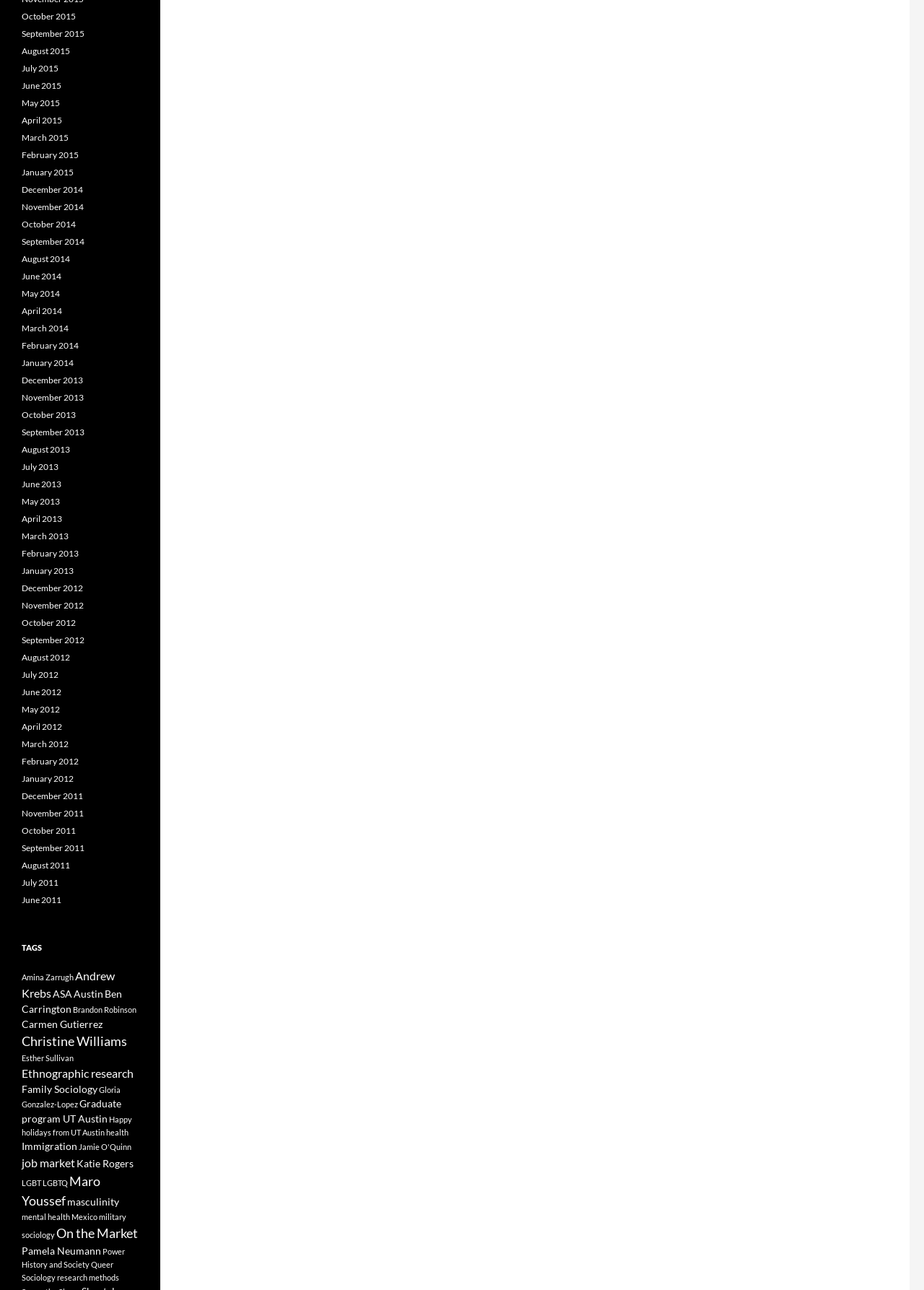Provide the bounding box coordinates of the HTML element this sentence describes: "On the Market". The bounding box coordinates consist of four float numbers between 0 and 1, i.e., [left, top, right, bottom].

[0.061, 0.95, 0.149, 0.962]